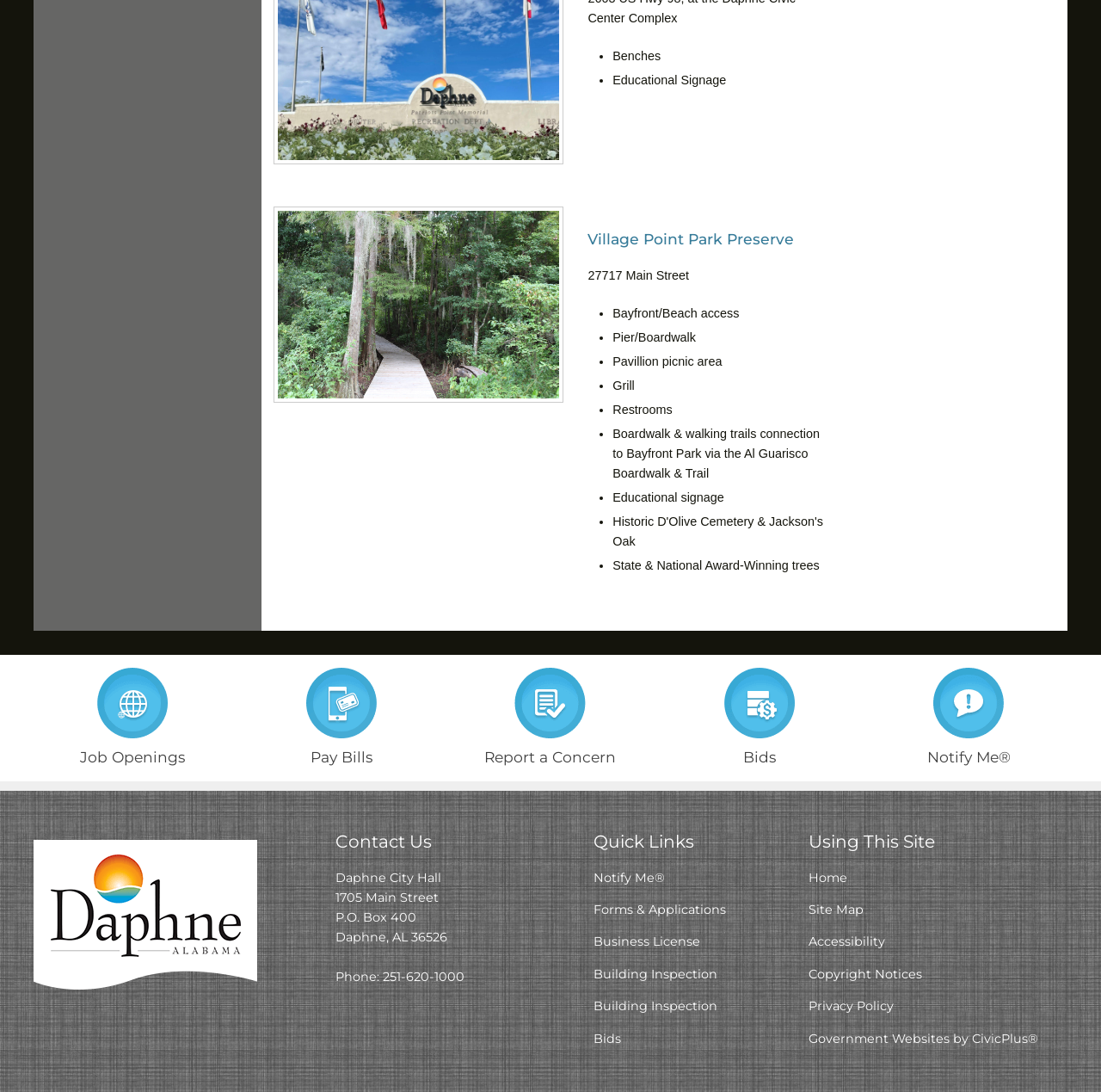Please find the bounding box for the UI element described by: "Forms & Applications".

[0.539, 0.826, 0.659, 0.84]